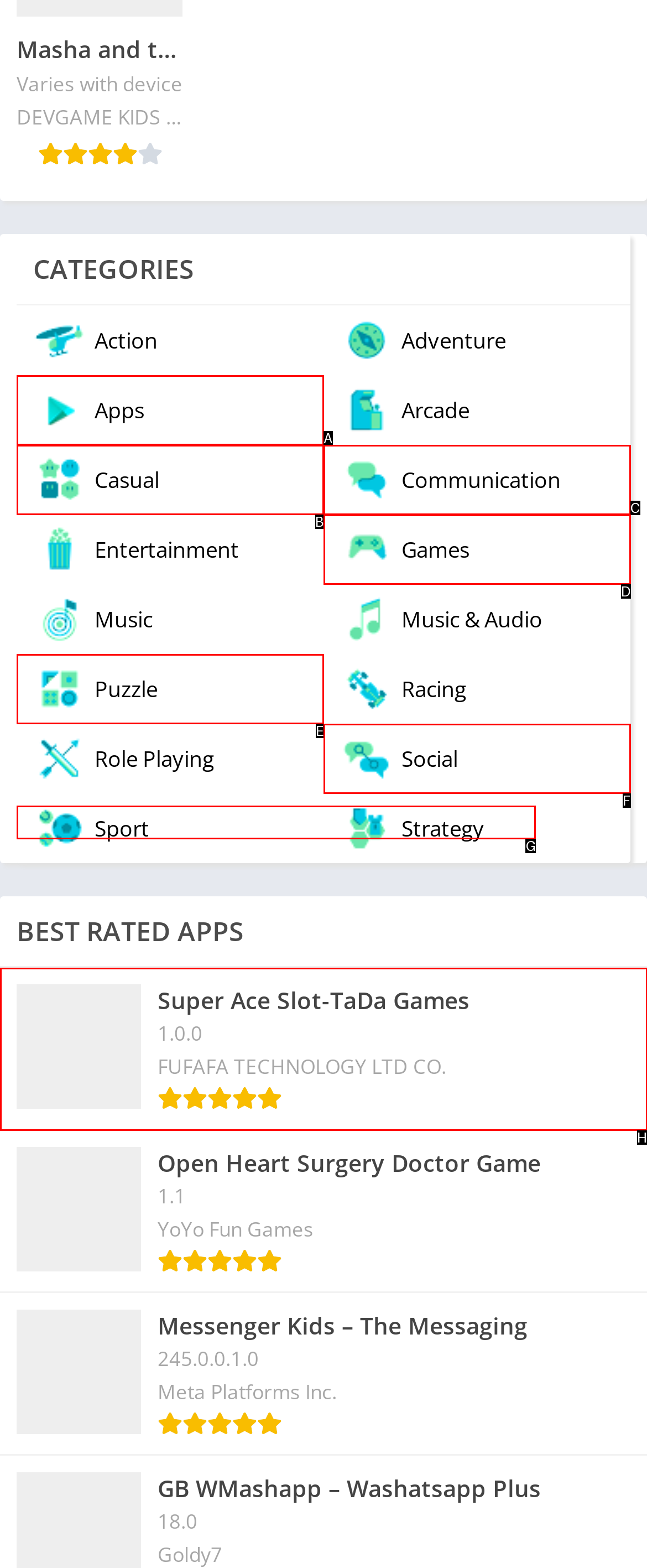Indicate the letter of the UI element that should be clicked to accomplish the task: Contact us via email. Answer with the letter only.

G